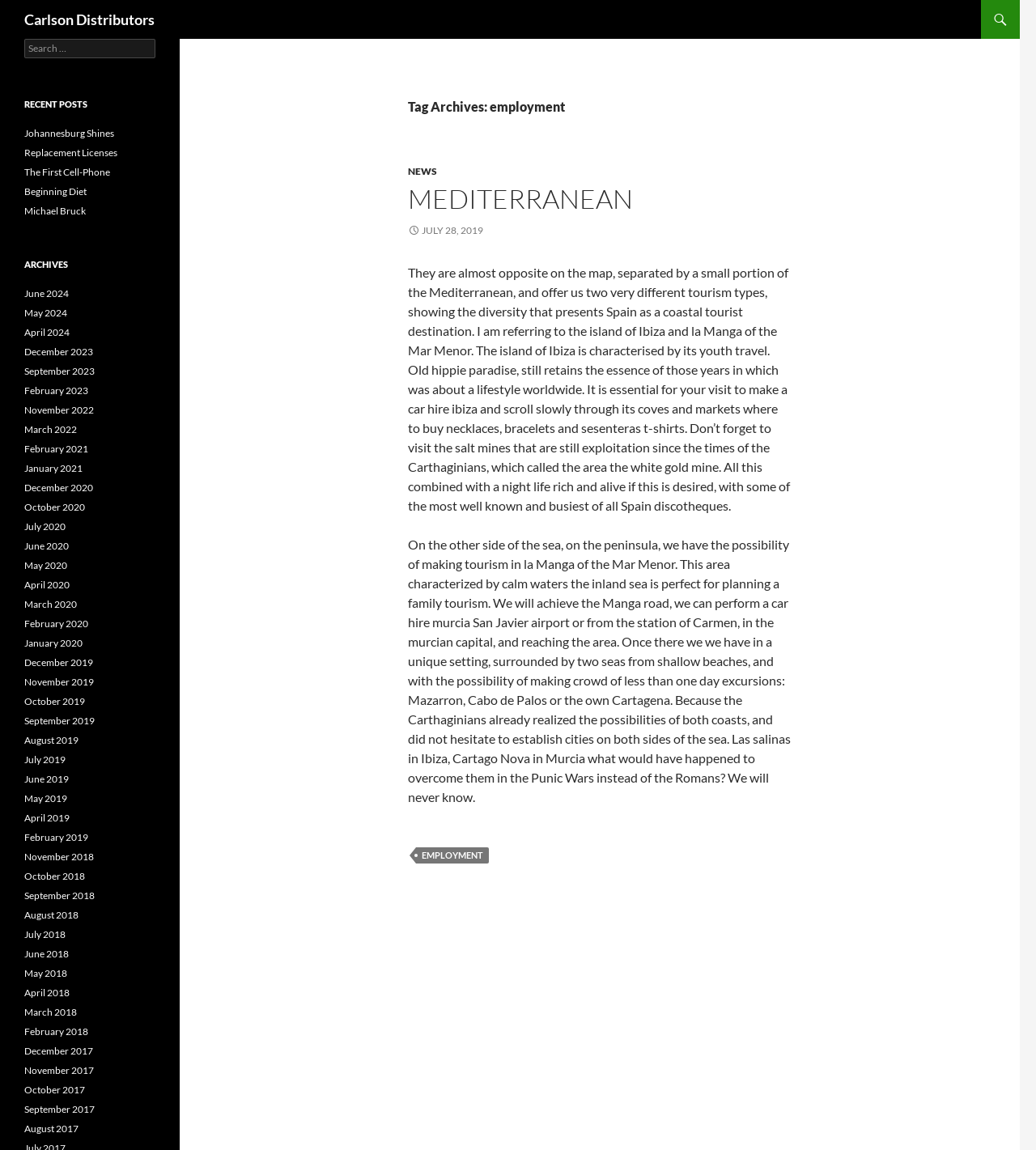Please identify the bounding box coordinates of the region to click in order to complete the given instruction: "Read news". The coordinates should be four float numbers between 0 and 1, i.e., [left, top, right, bottom].

[0.394, 0.144, 0.422, 0.154]